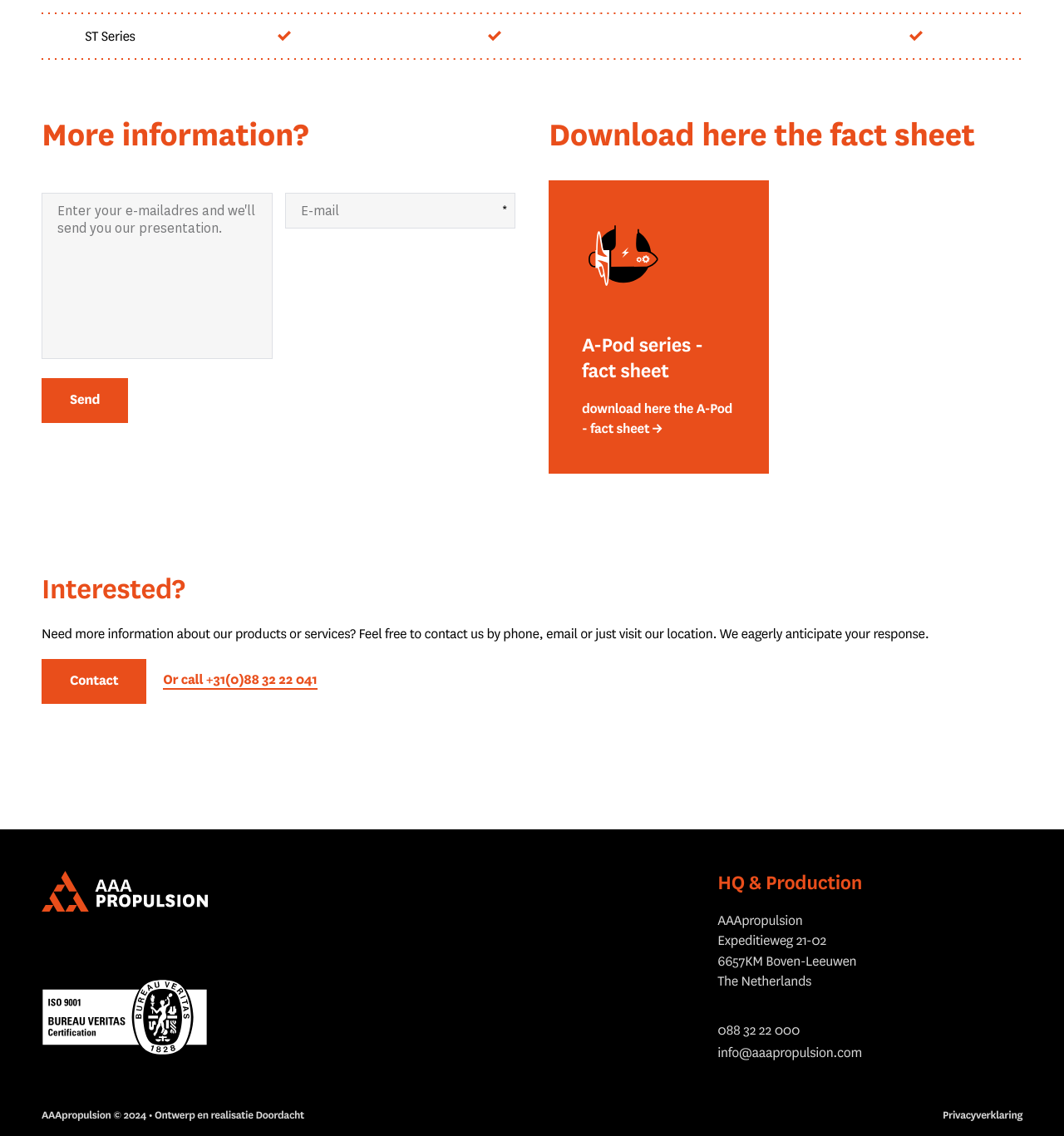Find the bounding box coordinates of the element's region that should be clicked in order to follow the given instruction: "Click on 'Send'". The coordinates should consist of four float numbers between 0 and 1, i.e., [left, top, right, bottom].

[0.039, 0.333, 0.121, 0.372]